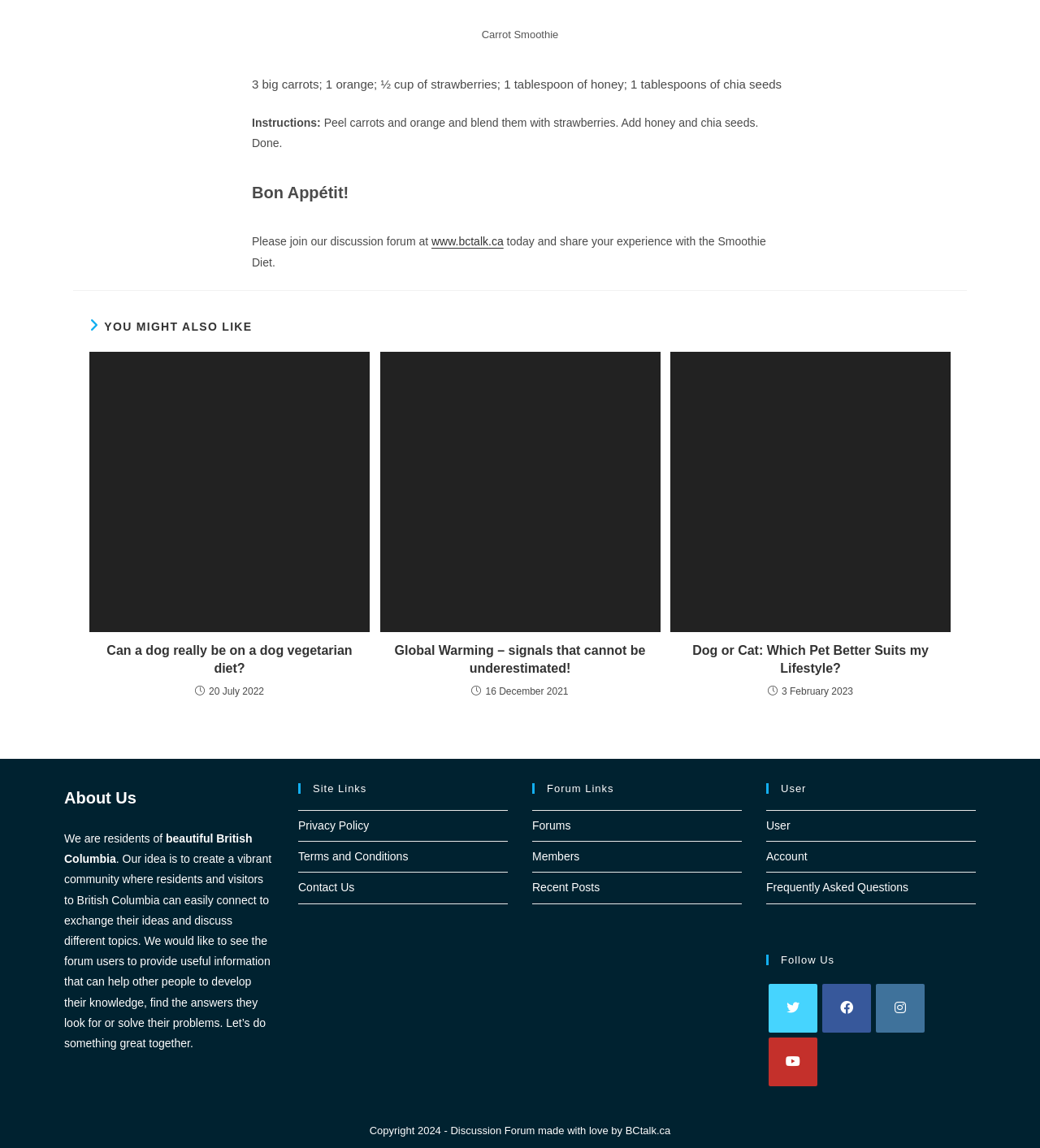Provide the bounding box coordinates of the HTML element described by the text: "Terms and Conditions". The coordinates should be in the format [left, top, right, bottom] with values between 0 and 1.

[0.287, 0.74, 0.393, 0.752]